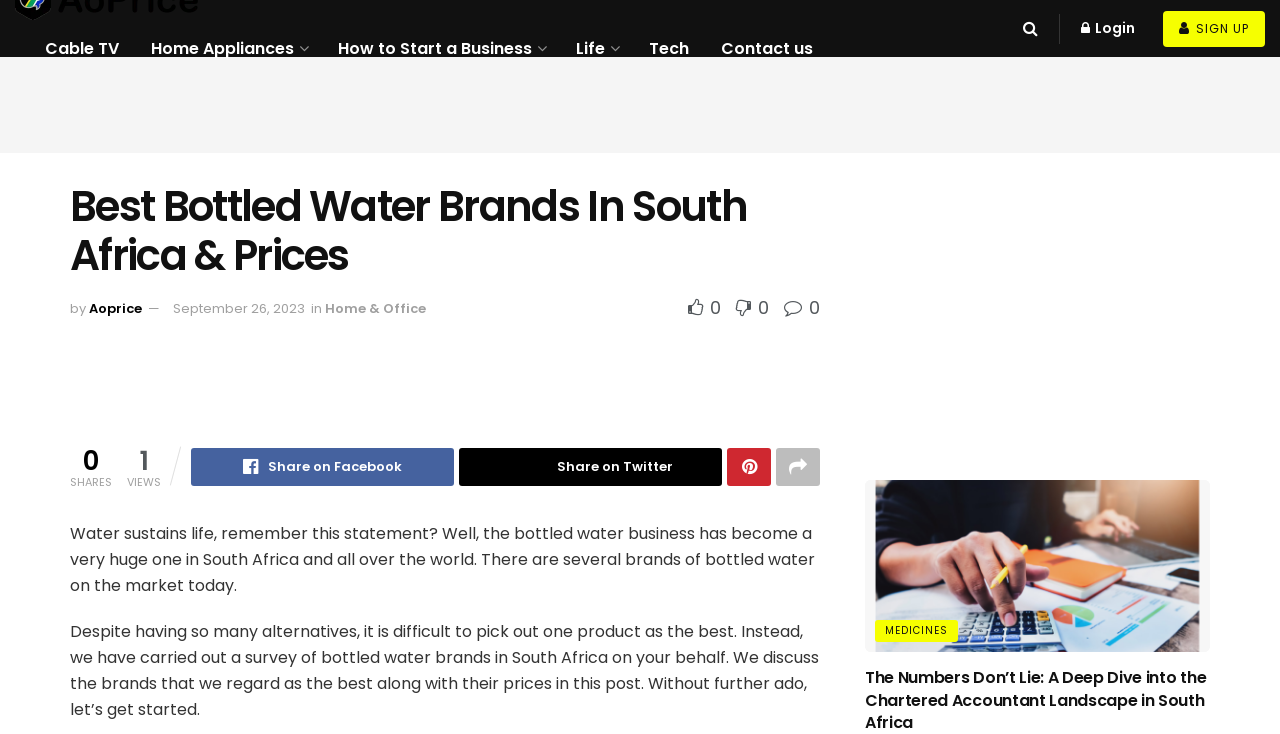Find the bounding box of the UI element described as follows: "How to Start a Business".

[0.252, 0.027, 0.438, 0.105]